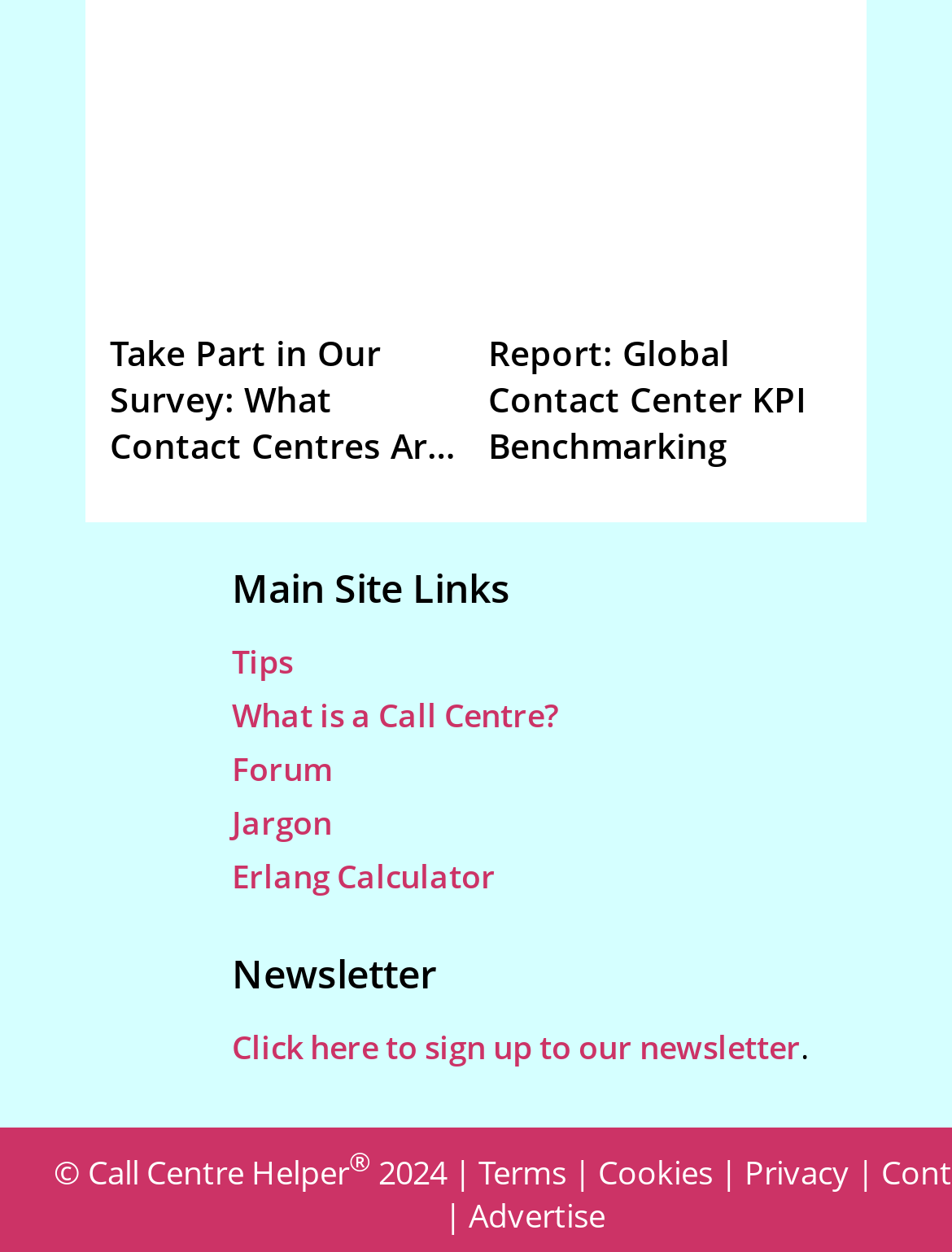Using the format (top-left x, top-left y, bottom-right x, bottom-right y), and given the element description, identify the bounding box coordinates within the screenshot: title="Octet Design Studio"

None